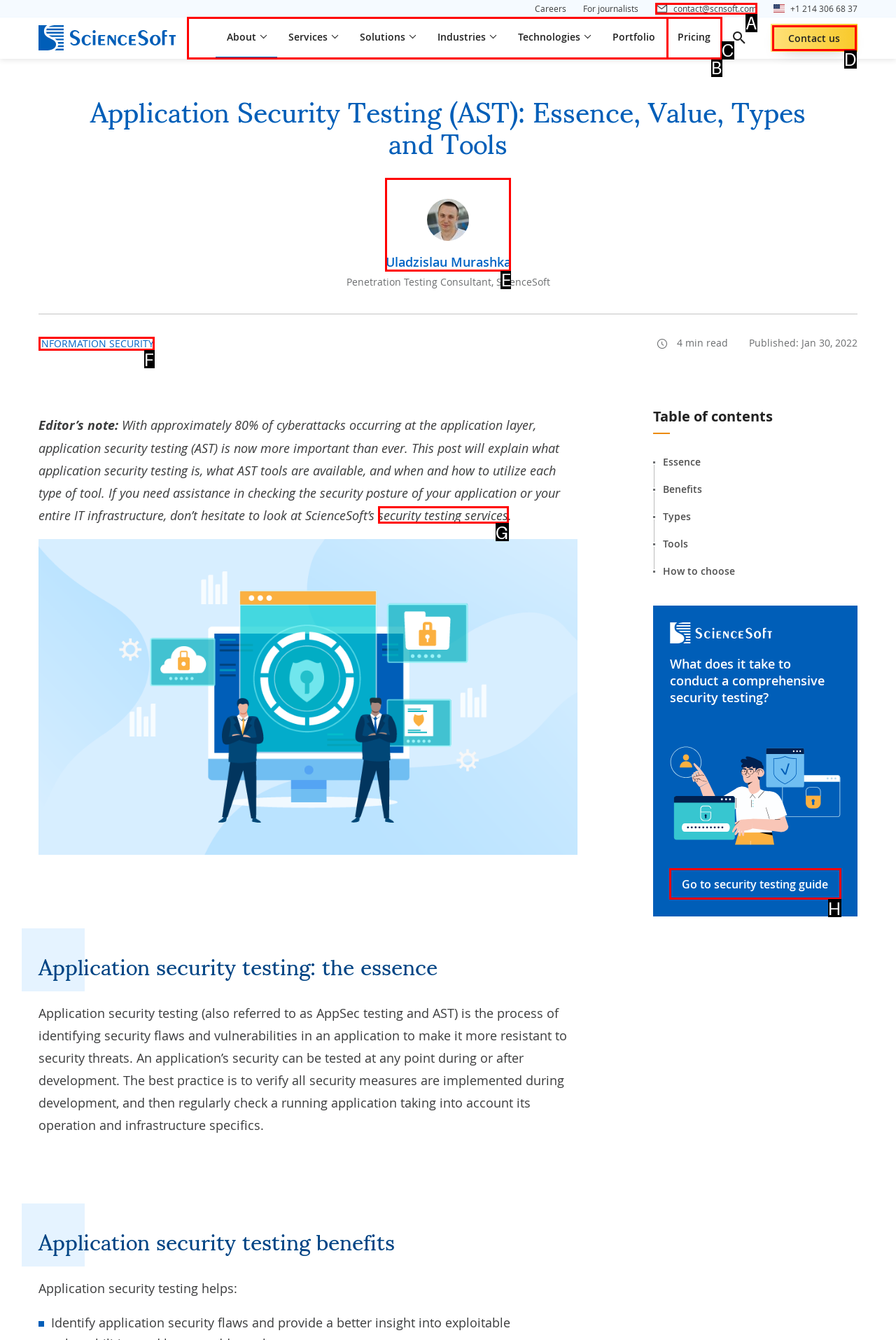Identify the letter of the UI element that corresponds to: Go to security testing guide
Respond with the letter of the option directly.

H